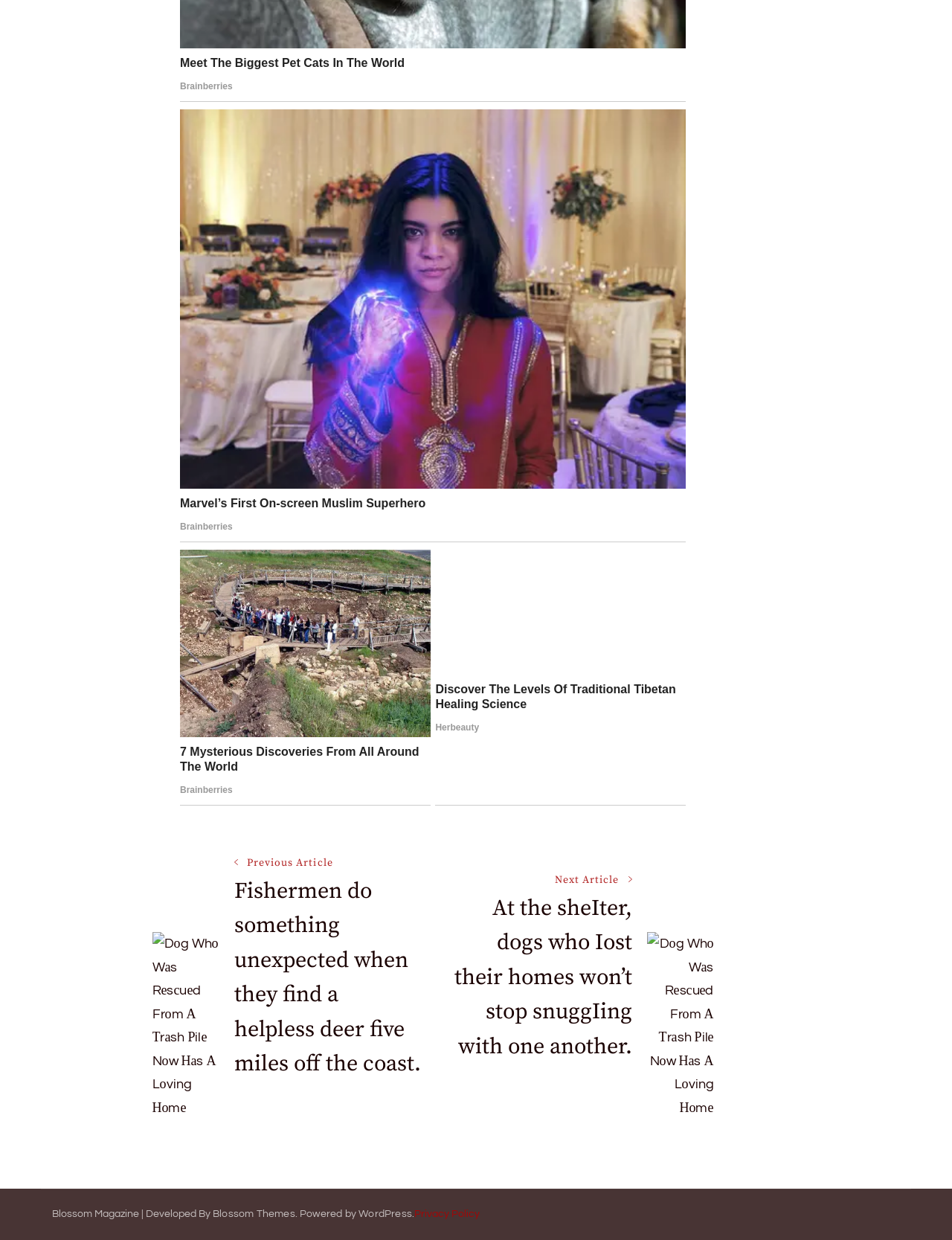What is the title of the first article?
Refer to the image and respond with a one-word or short-phrase answer.

Meet The Biggest Pet Cats In The World